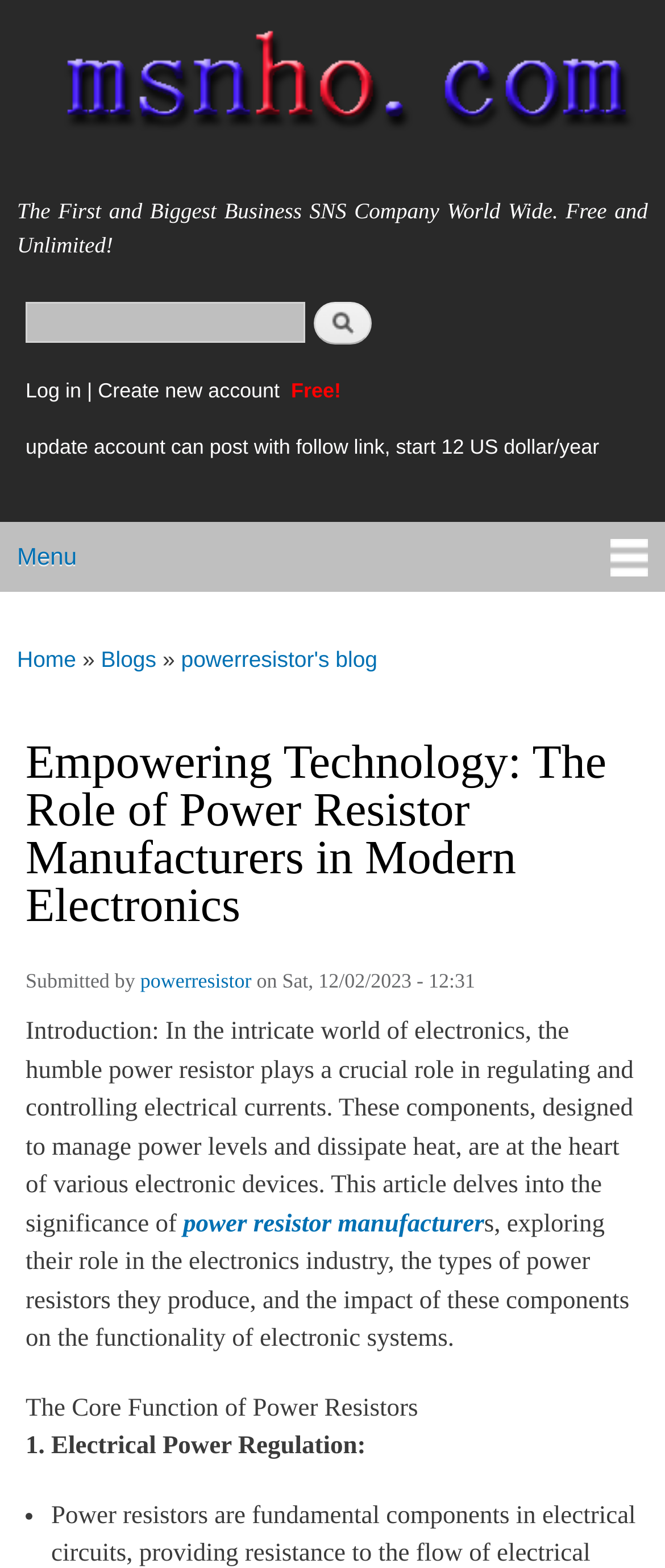Specify the bounding box coordinates (top-left x, top-left y, bottom-right x, bottom-right y) of the UI element in the screenshot that matches this description: Create new account

[0.147, 0.242, 0.429, 0.257]